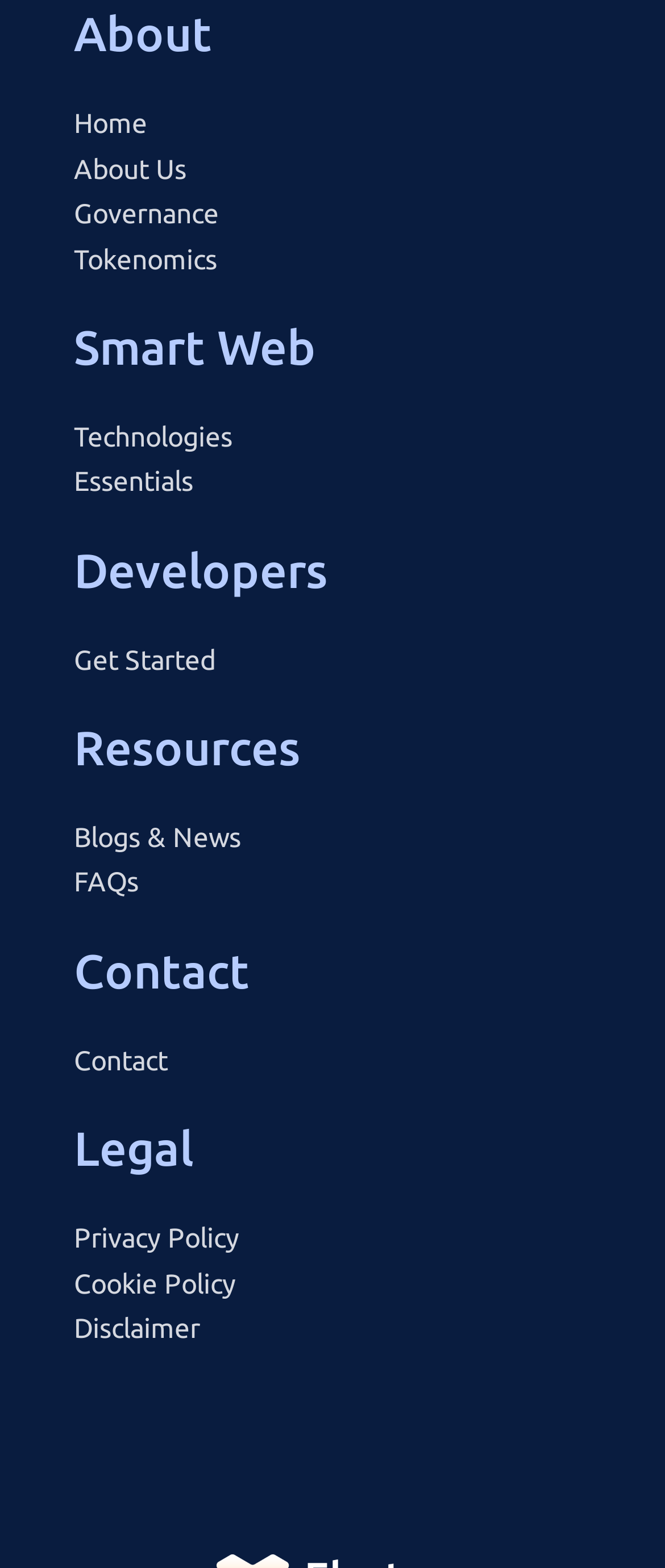Use a single word or phrase to answer the question:
What is the last link in the 'Resources' section?

FAQs